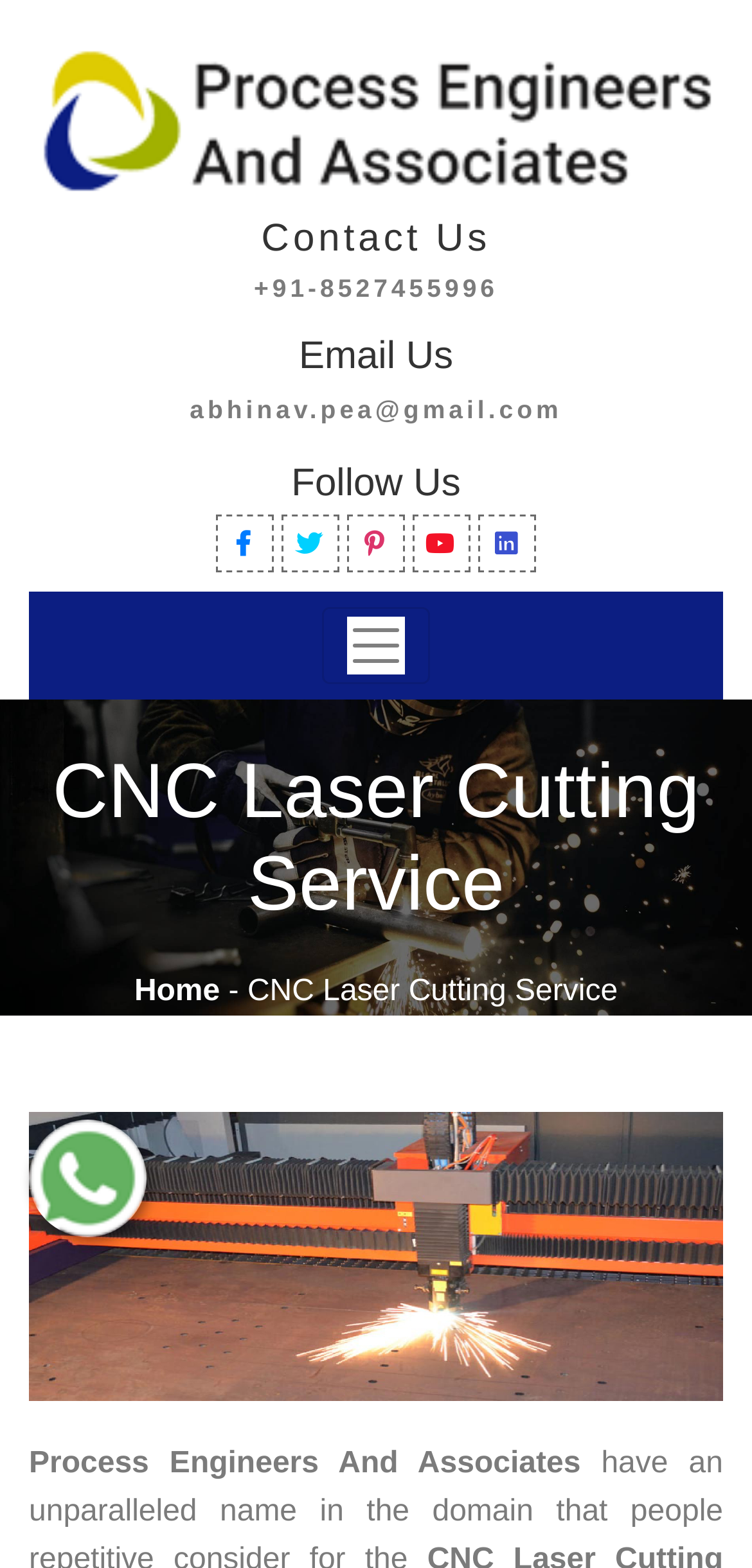Provide a thorough description of this webpage.

The webpage is about CNC Laser Cutting Services, specifically highlighting the company's expertise in providing high-quality accuracy services in Delhi, Gurgaon, Faridabad, and Noida at the best price.

At the top-left corner, there is a logo of "Process Engineers And Associates" accompanied by a link with the same name. Below the logo, there is a contact section with a "Contact Us" label, a phone number "+91-8527455996", an "Email Us" label with an email address "abhinav.pea@gmail.com", and a "Follow Us" label with five social media icons.

On the top-right corner, there is a navigation button labeled "Toggle navigation" that controls a dropdown menu. Below the navigation button, there is a heading "CNC Laser Cutting Service" that spans the entire width of the page.

Under the heading, there is a horizontal menu with a "Home" link and a label "- CNC Laser Cutting Service". At the bottom of the page, there is a large image related to CNC Laser Cutting Service, taking up most of the width. Above the image, there is a text "Process Engineers And Associates" that serves as a footer.